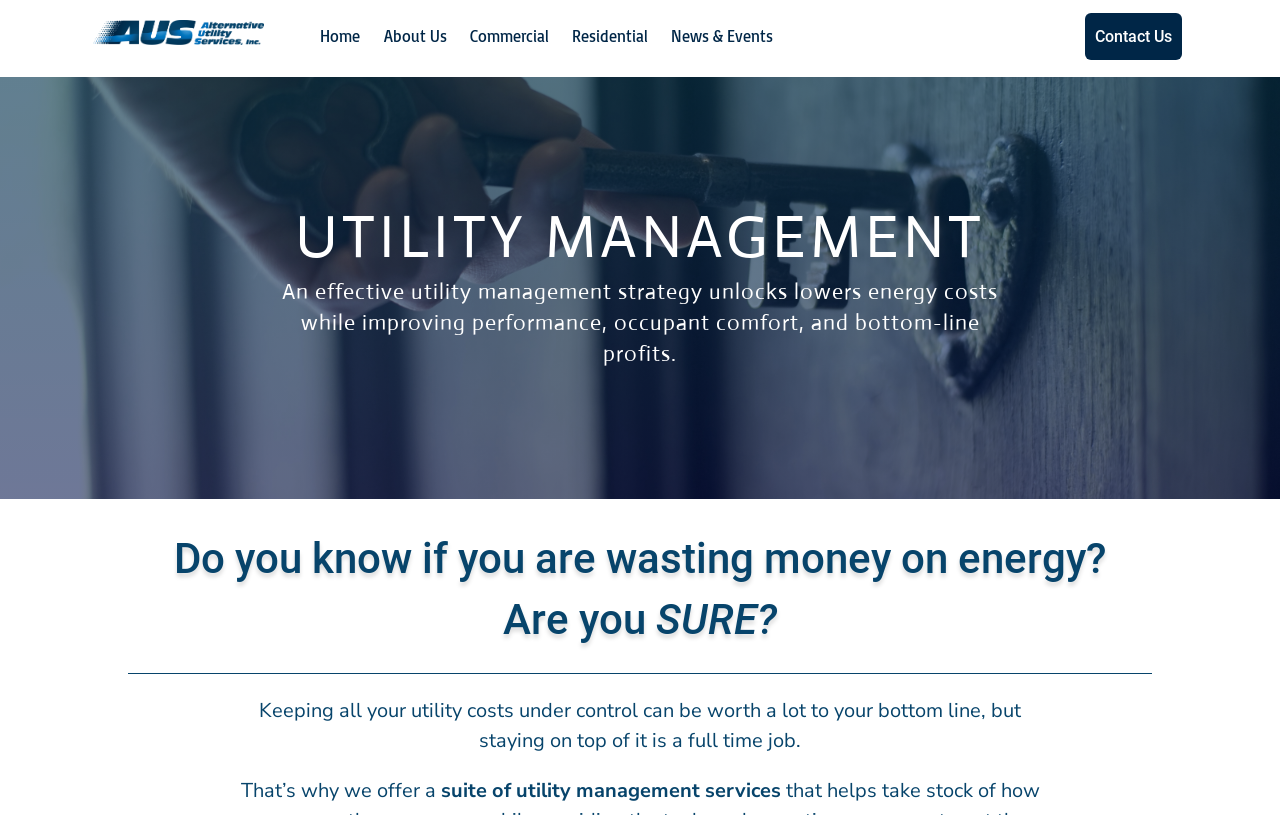Please determine the bounding box coordinates of the element to click in order to execute the following instruction: "Enter your name". The coordinates should be four float numbers between 0 and 1, specified as [left, top, right, bottom].

None